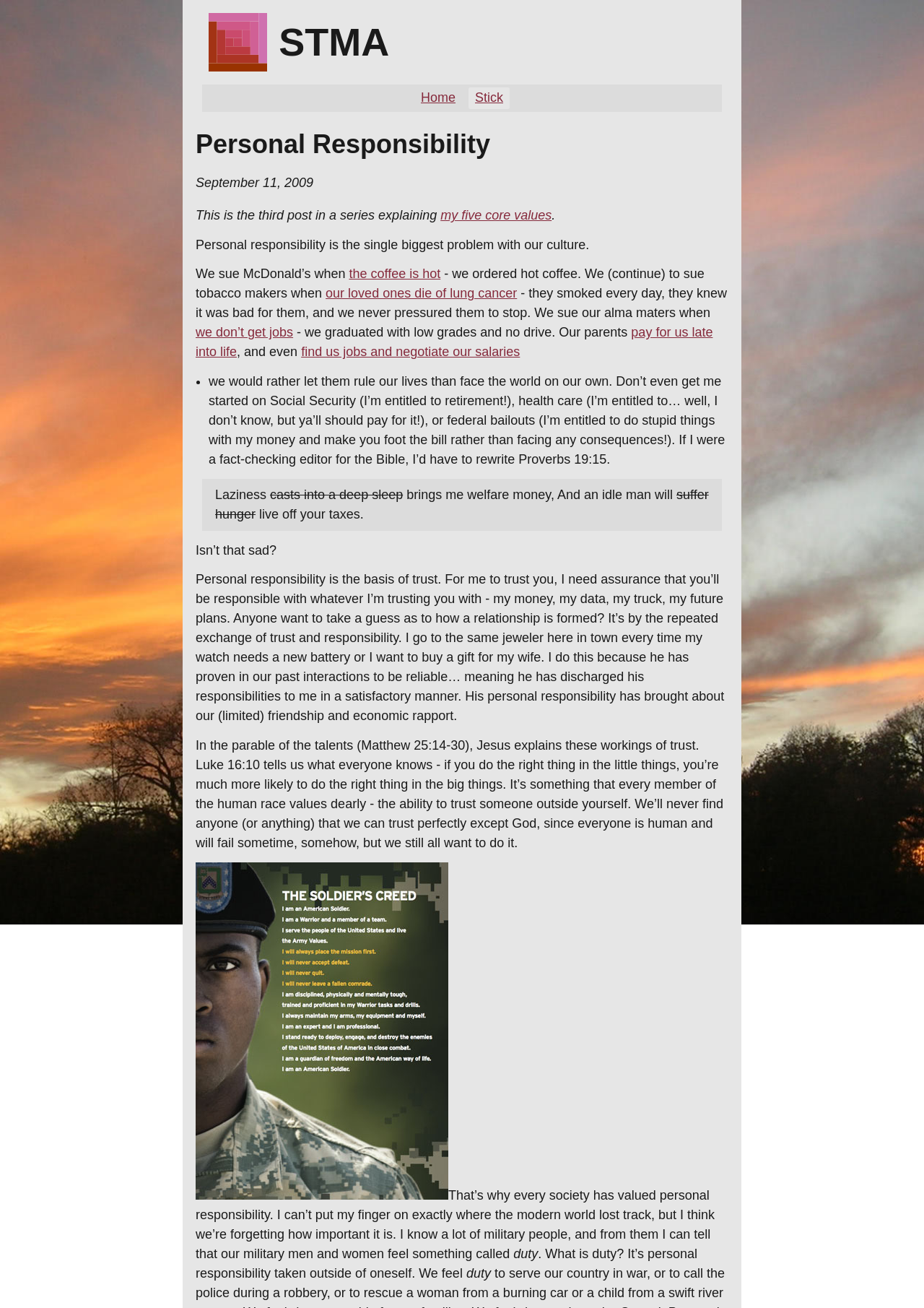What is the author's view on entitlement?
Please craft a detailed and exhaustive response to the question.

The author criticizes the sense of entitlement in our culture, citing examples of people suing others for their own mistakes and expecting others to take care of them. The author argues that this lack of personal responsibility is a significant problem in our society.